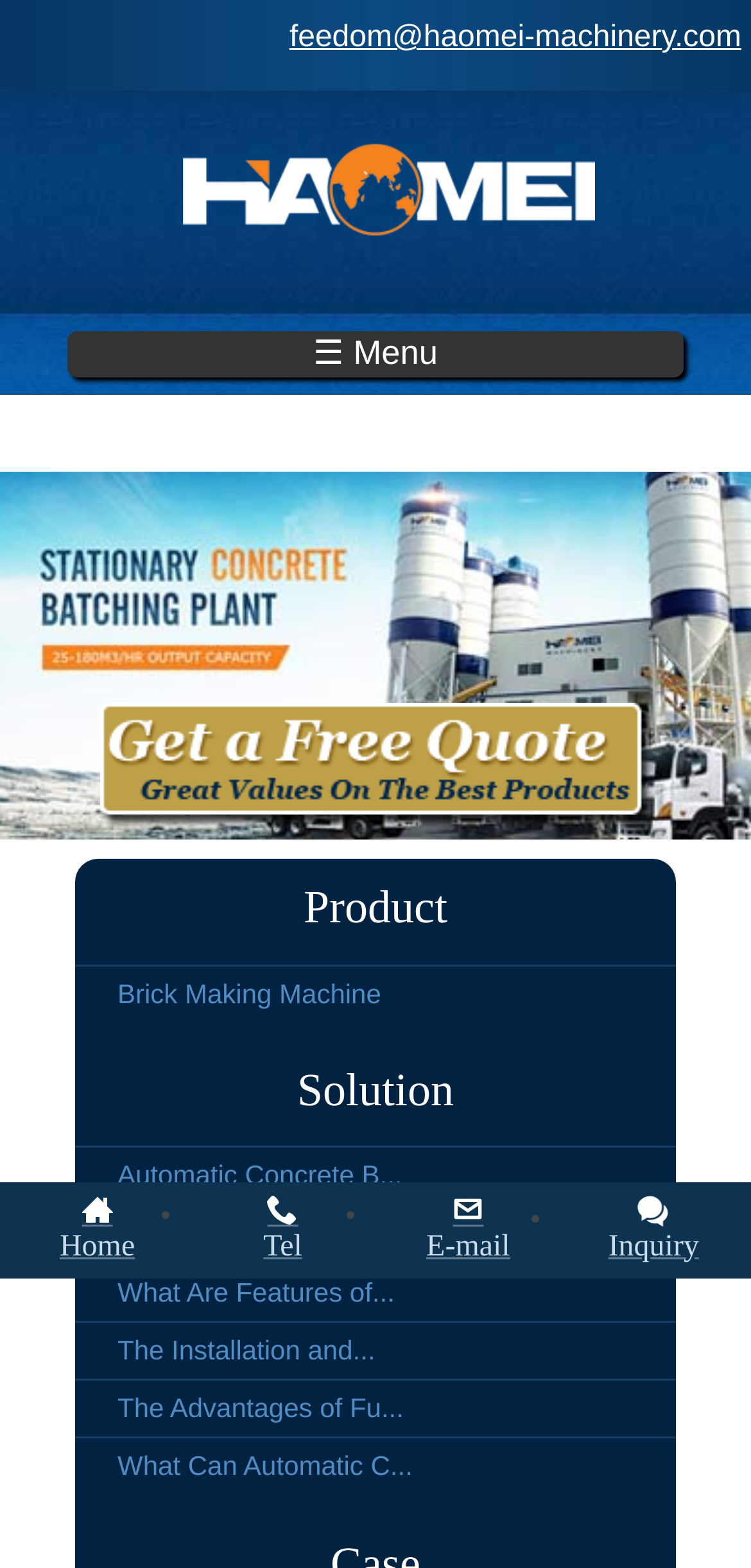Pinpoint the bounding box coordinates of the clickable area necessary to execute the following instruction: "Check the 'News' section". The coordinates should be given as four float numbers between 0 and 1, namely [left, top, right, bottom].

None